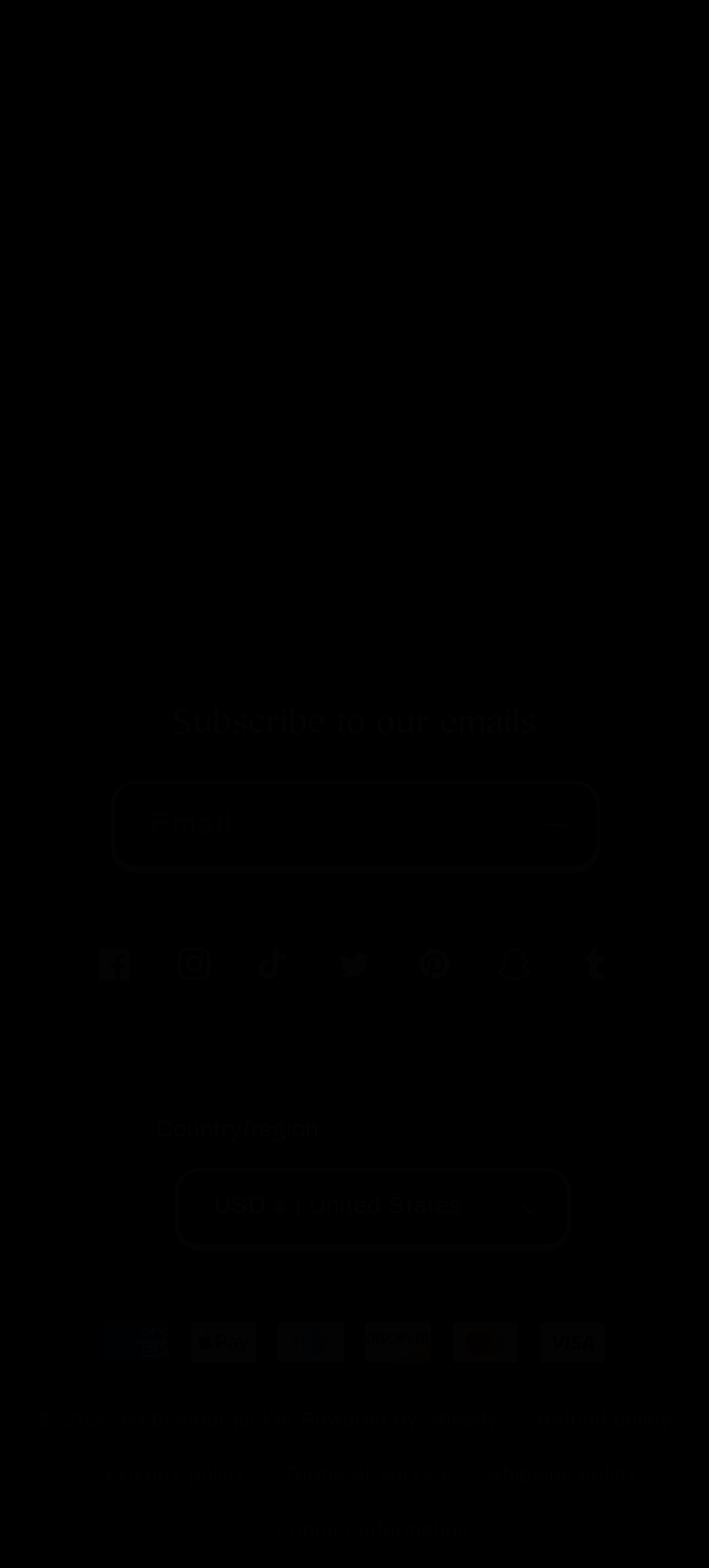Find the bounding box coordinates of the element to click in order to complete the given instruction: "Select a country or region."

[0.246, 0.744, 0.806, 0.795]